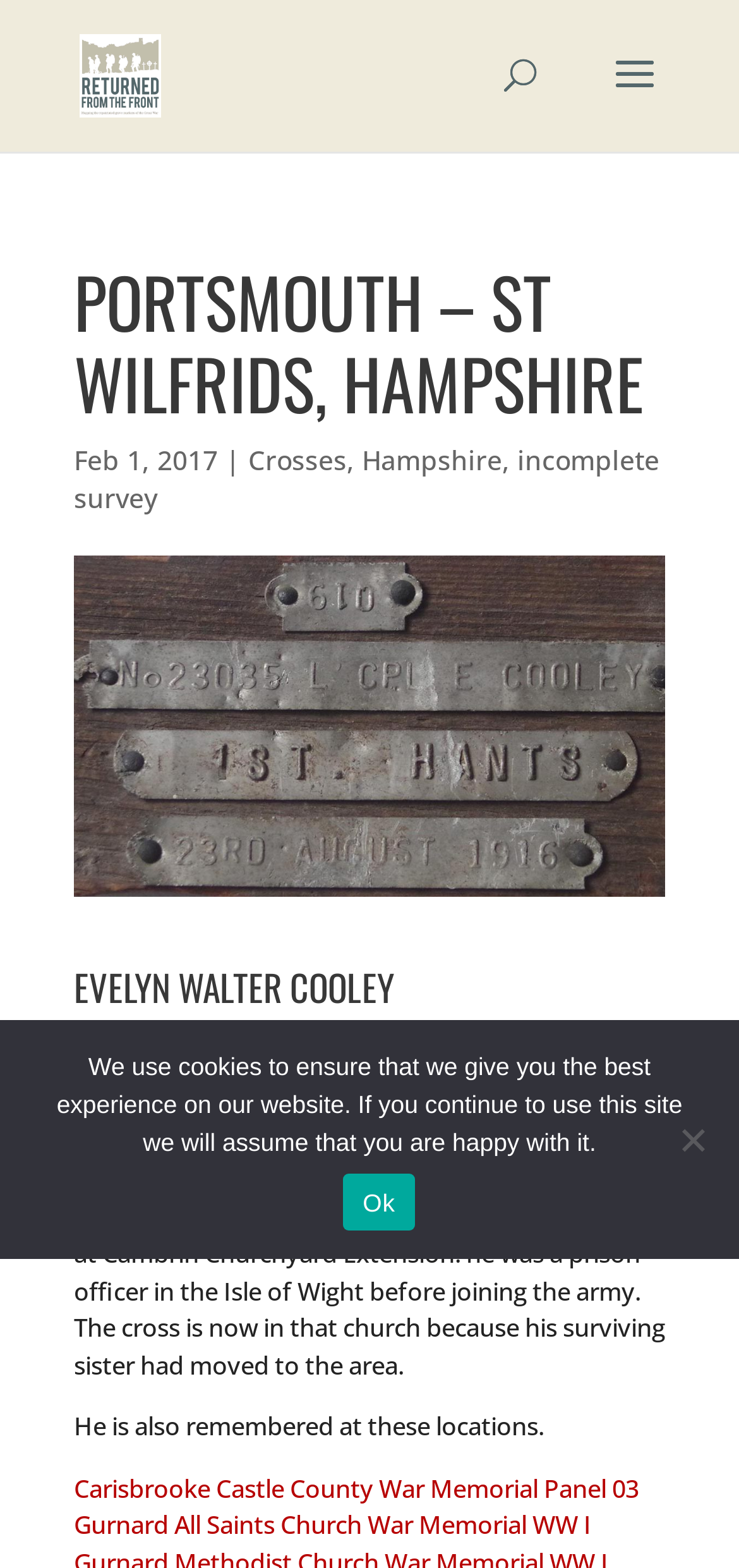Give a one-word or short phrase answer to the question: 
What is the date of death of Cpl Evelyn Walter Cooley?

23 August 1916